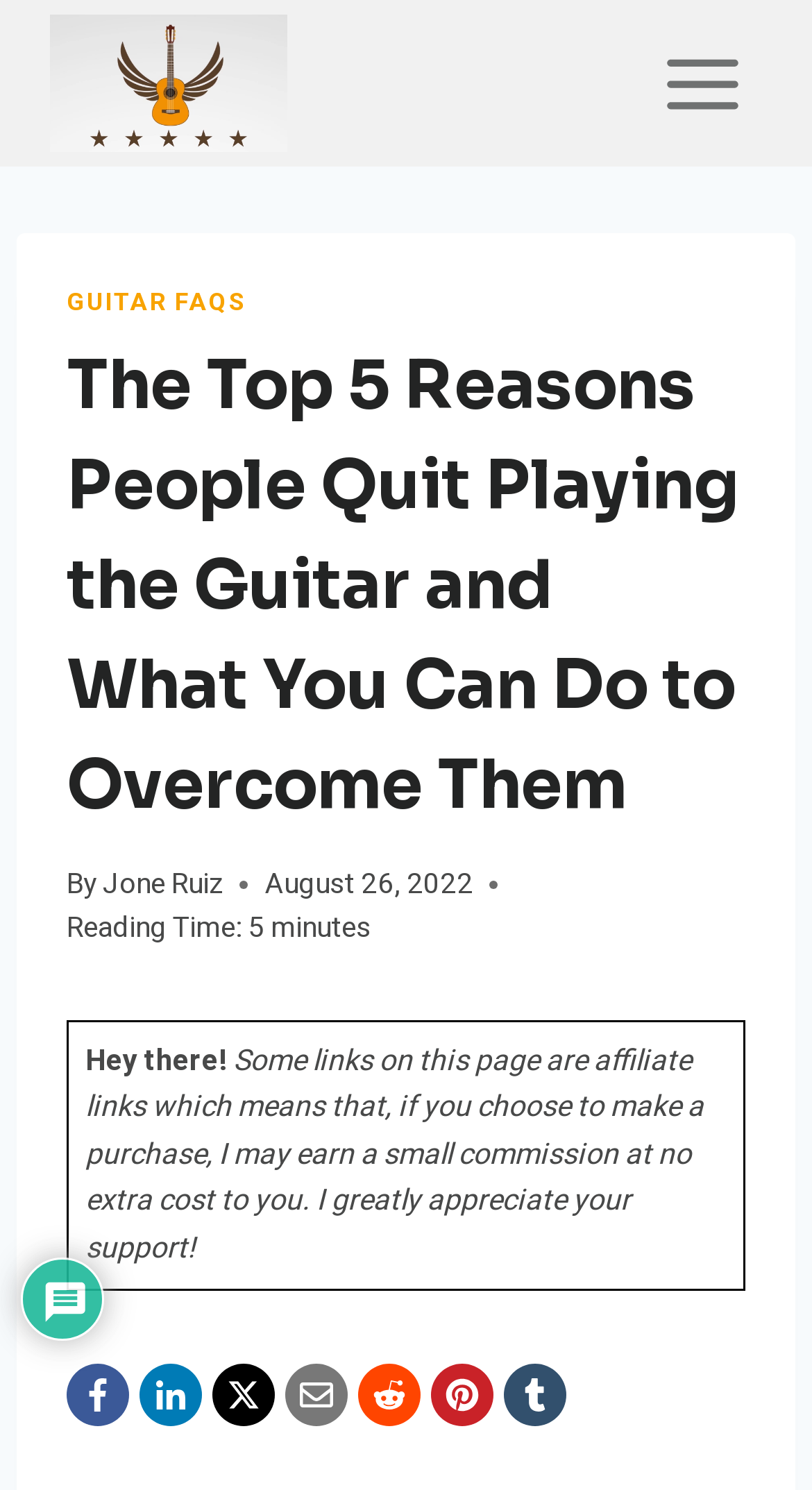Highlight the bounding box coordinates of the element you need to click to perform the following instruction: "Visit the Guitar FAQs page."

[0.082, 0.191, 0.304, 0.215]